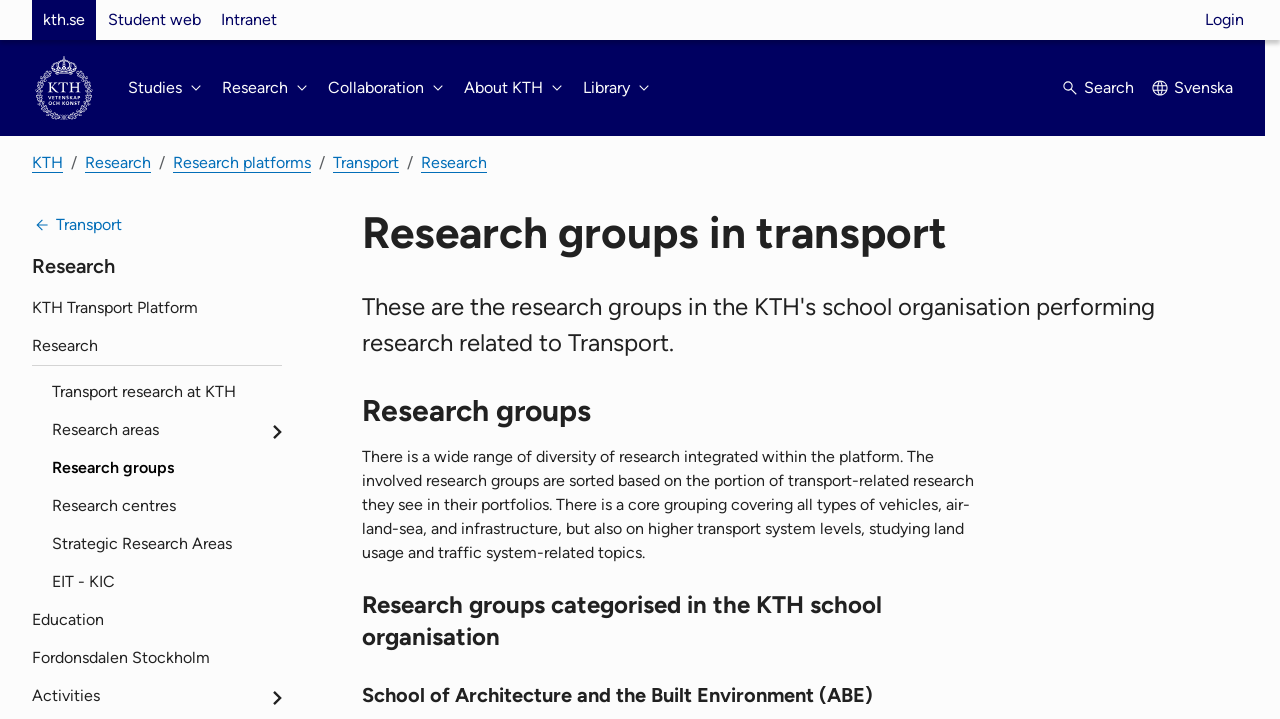Answer with a single word or phrase: 
What is the name of the school that has research groups listed?

School of Architecture and the Built Environment (ABE)